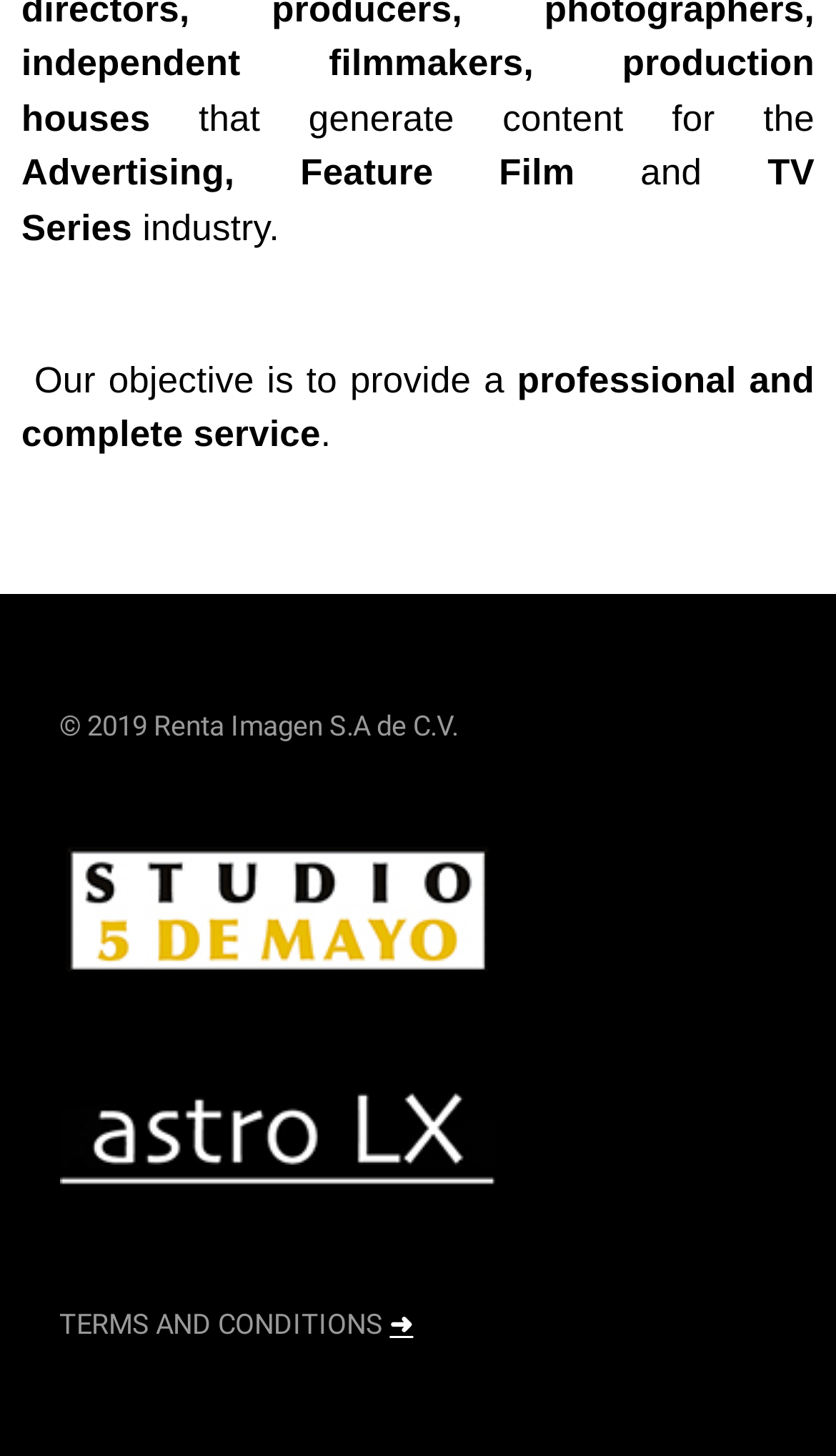What is the last element at the bottom of the page?
Kindly give a detailed and elaborate answer to the question.

The last element at the bottom of the page is the static text element 'TERMS AND CONDITIONS', which is positioned below the links and copyright information. This element is likely a heading or title for the terms and conditions page.